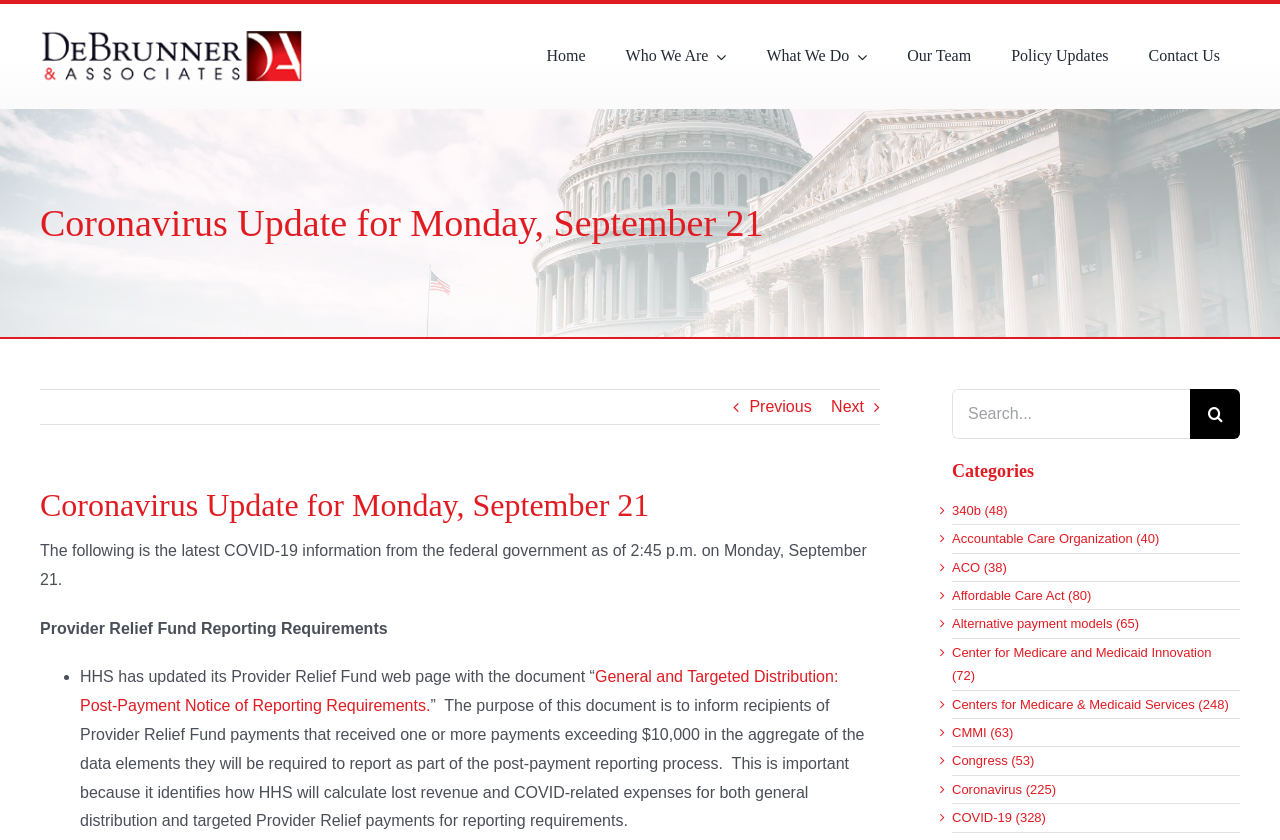Answer the following query with a single word or phrase:
What is the purpose of the document mentioned in the webpage?

To inform recipients of Provider Relief Fund payments